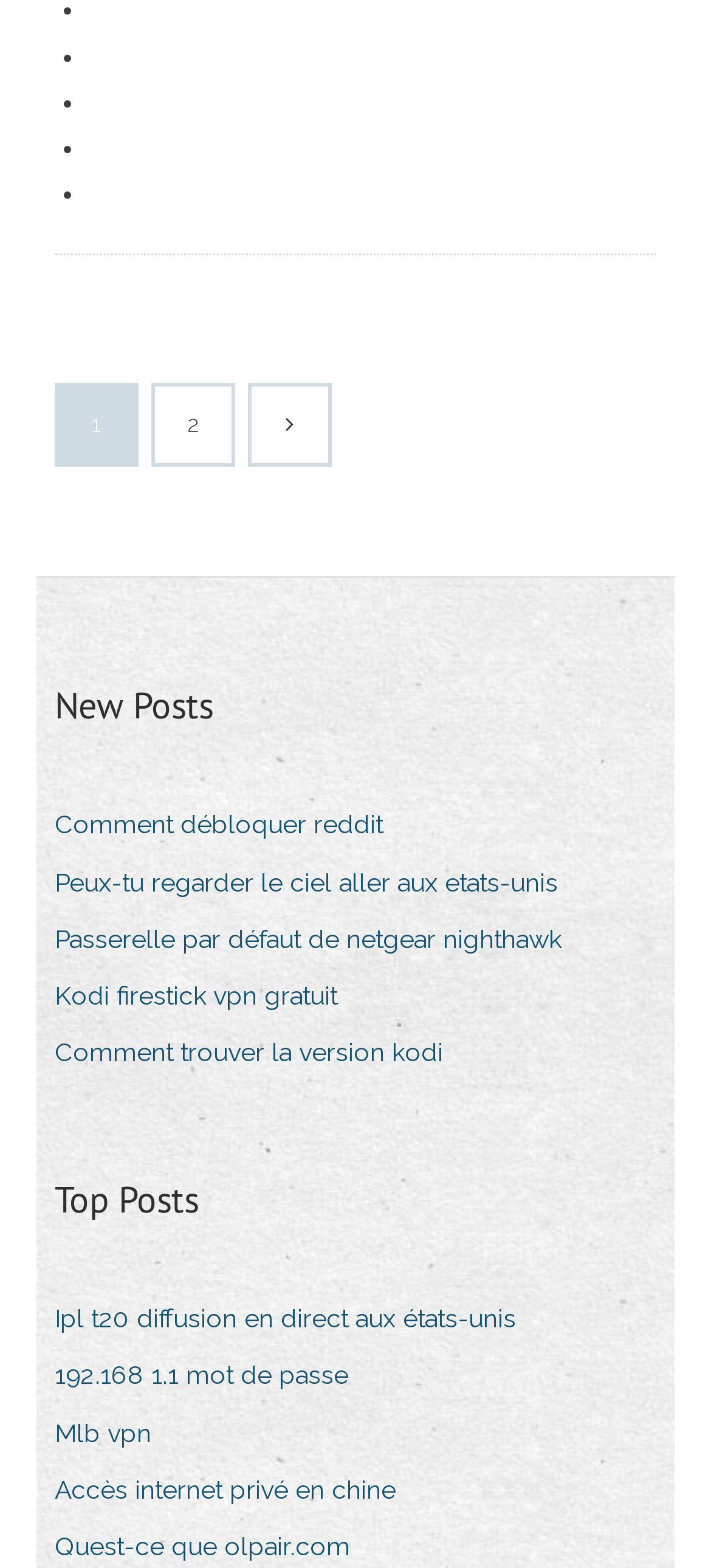Locate the bounding box coordinates of the item that should be clicked to fulfill the instruction: "View 'Ipl t20 diffusion en direct aux états-unis'".

[0.077, 0.826, 0.764, 0.858]